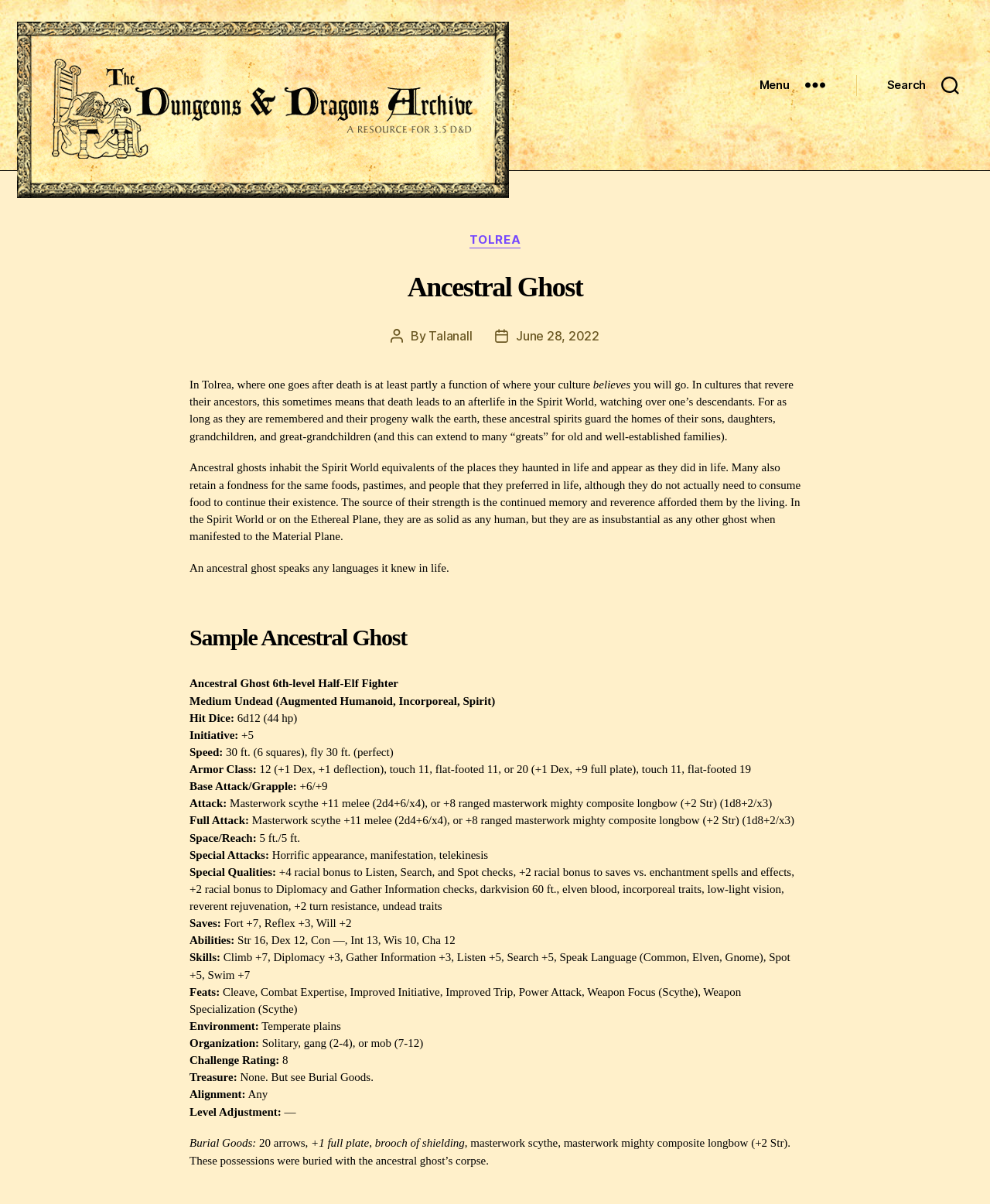Using floating point numbers between 0 and 1, provide the bounding box coordinates in the format (top-left x, top-left y, bottom-right x, bottom-right y). Locate the UI element described here: Menu

[0.736, 0.057, 0.865, 0.085]